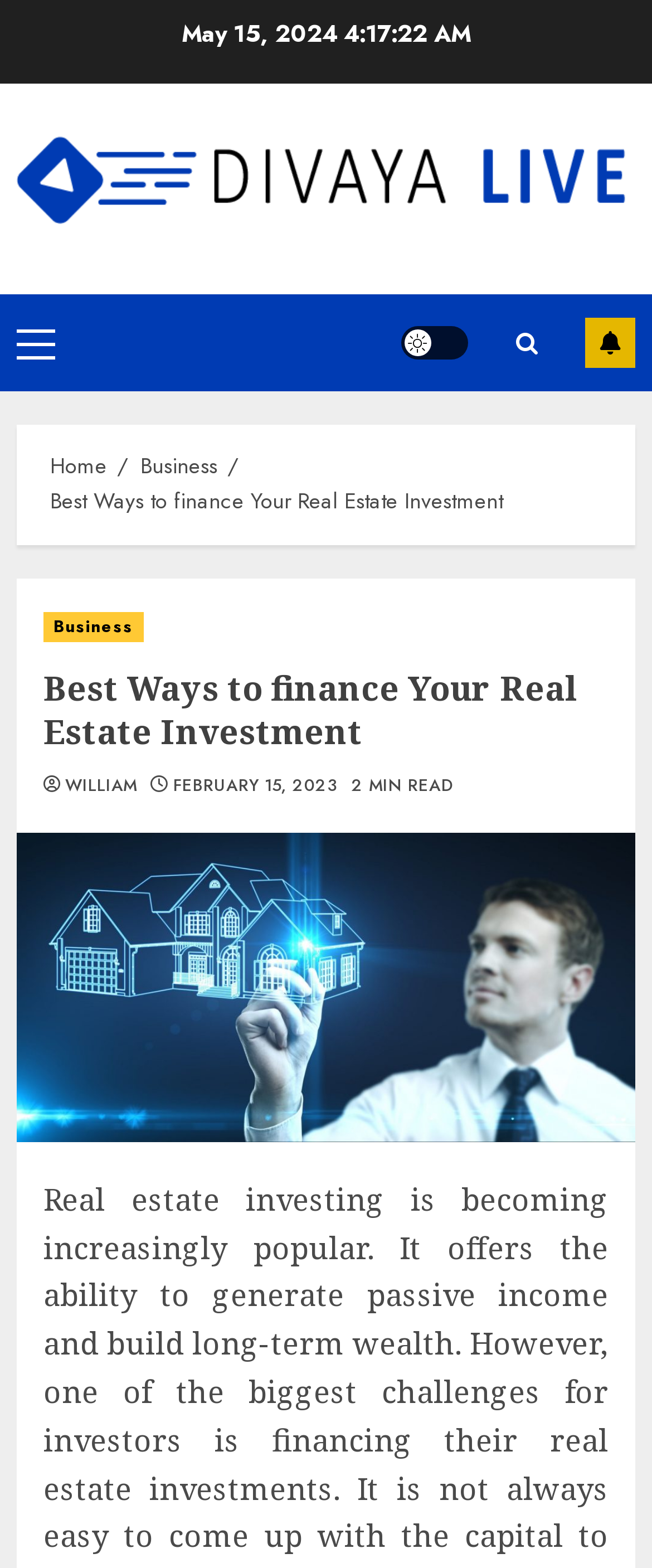Find the bounding box coordinates of the UI element according to this description: "alt="Divaya Live"".

[0.026, 0.085, 0.974, 0.156]